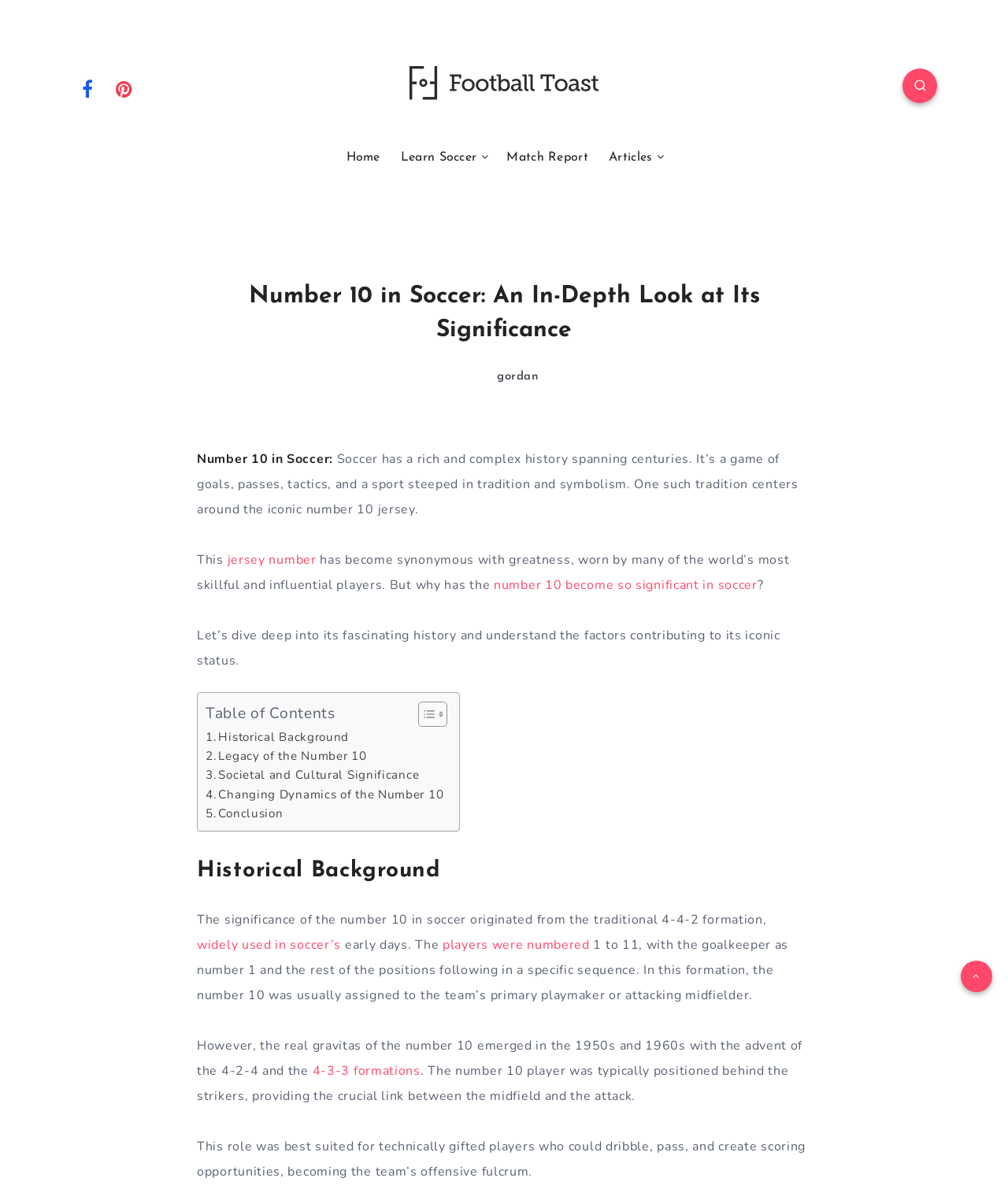Please find and generate the text of the main heading on the webpage.

Number 10 in Soccer: An In-Depth Look at Its Significance